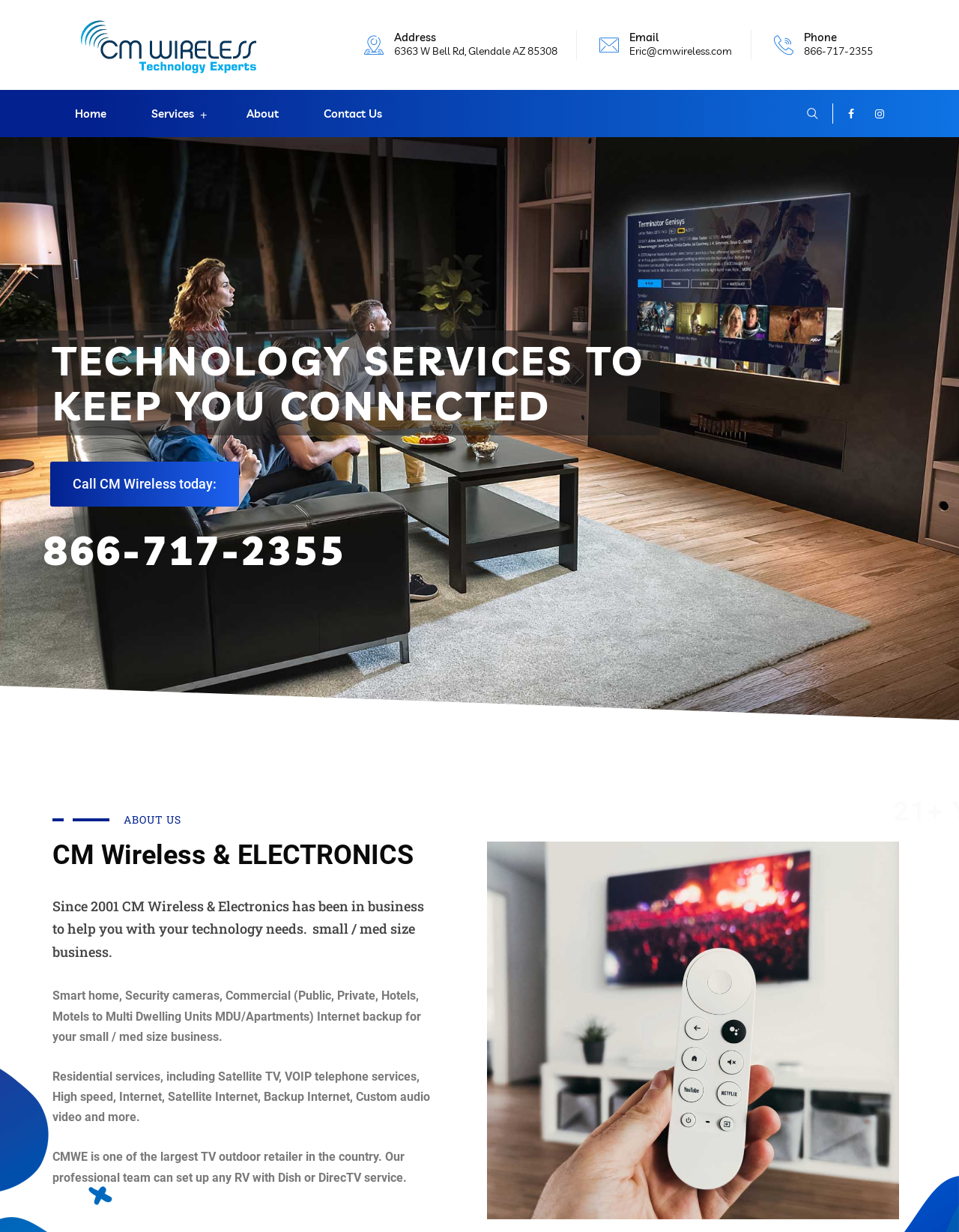What services does the company provide for residential areas?
Using the information presented in the image, please offer a detailed response to the question.

I found the services provided by the company for residential areas by reading the paragraph that starts with 'Residential services, including...' which lists out the various services offered.